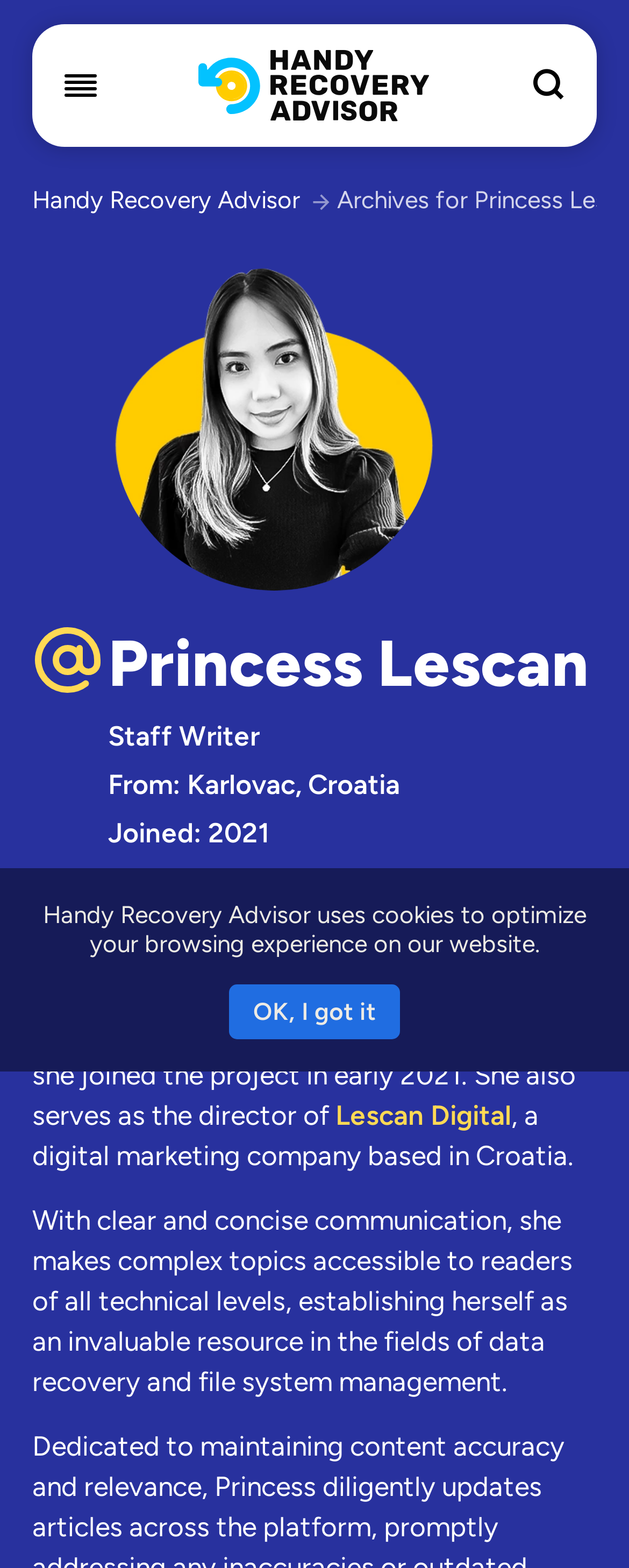What is the name of Princess Lescan's digital marketing company?
Give a comprehensive and detailed explanation for the question.

The webpage mentions that Princess Lescan serves as the director of Lescan Digital, a digital marketing company based in Croatia, as indicated by the link 'Lescan Digital'.